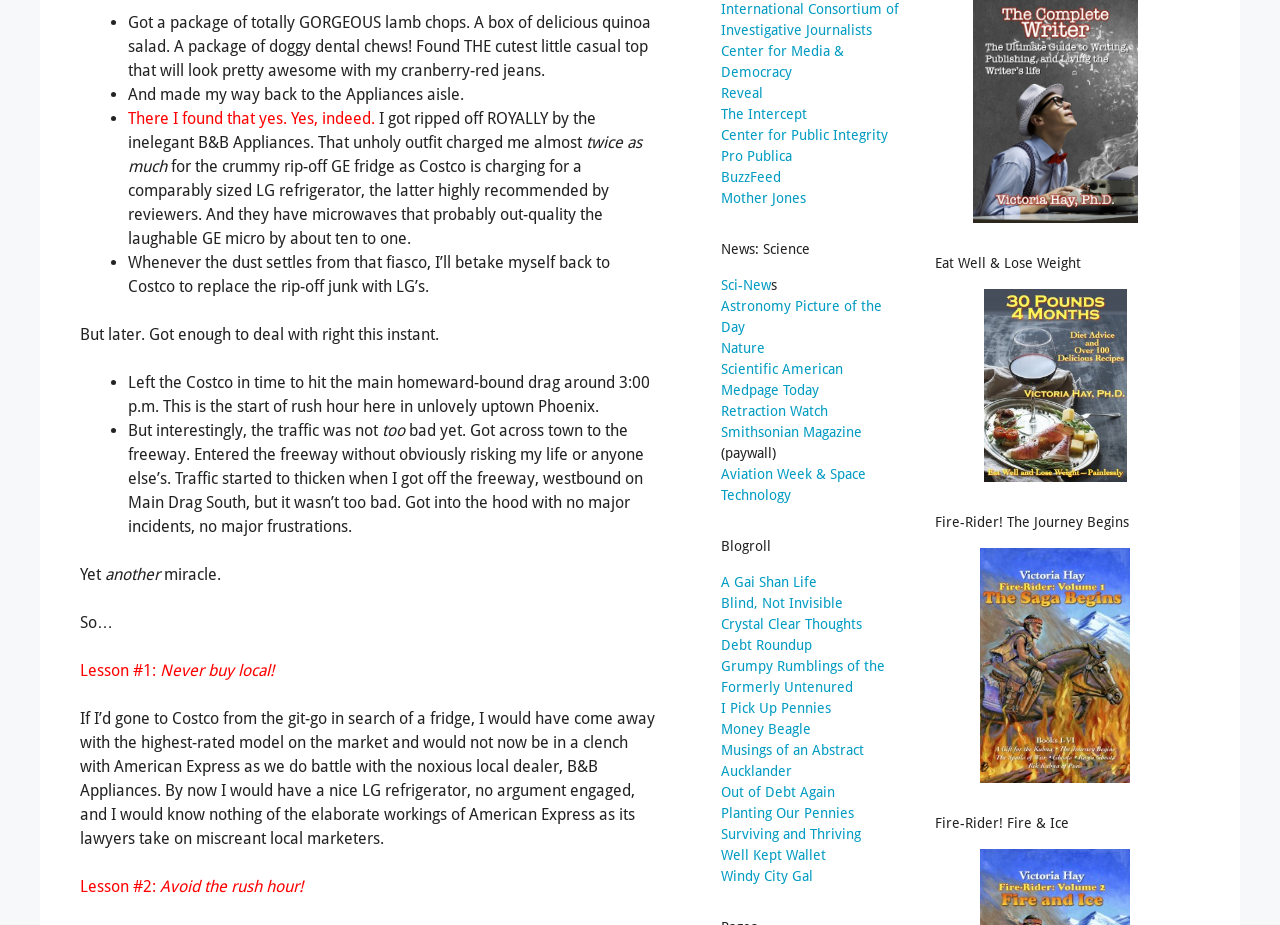Please provide a one-word or short phrase answer to the question:
What is the text of the first StaticText element?

Got a package of totally GORGEOUS lamb chops.